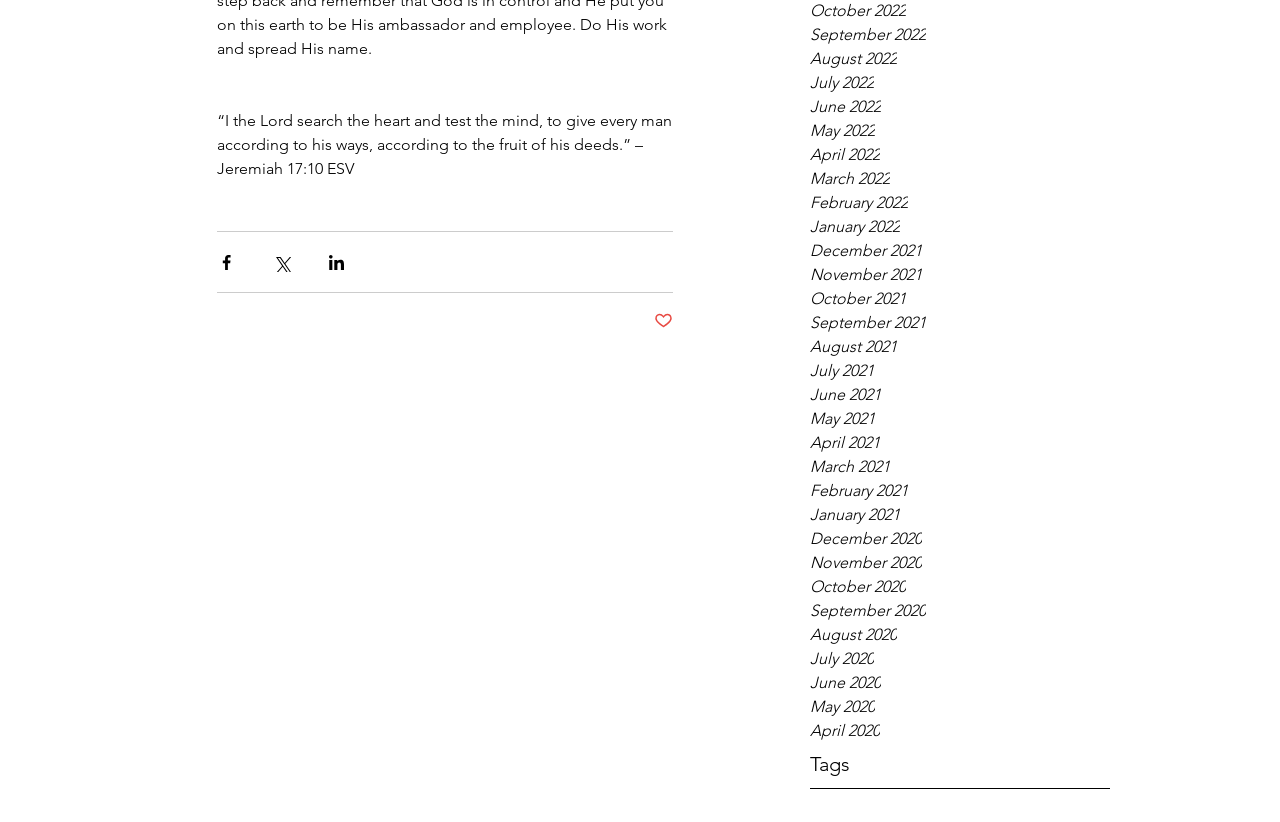Use a single word or phrase to answer this question: 
What is the status of the post?

Not marked as liked